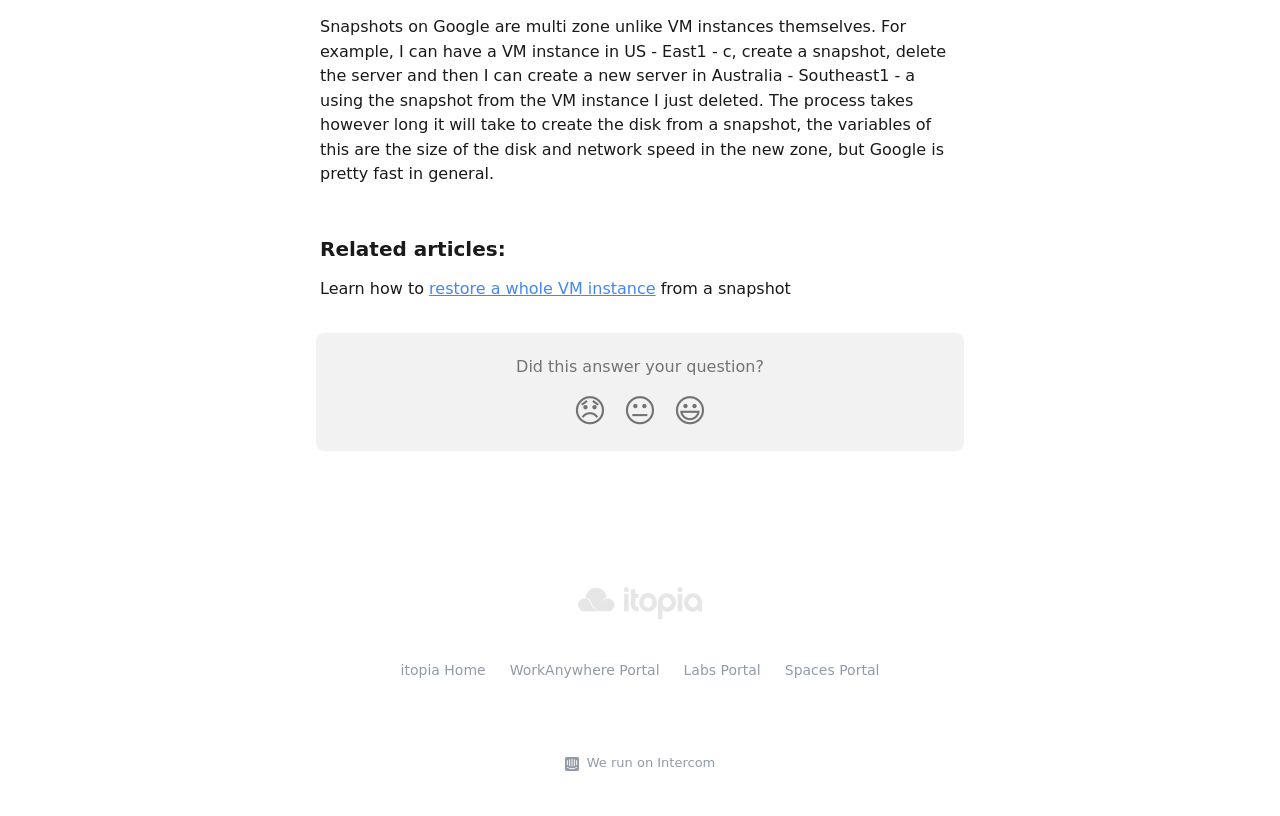Can you specify the bounding box coordinates of the area that needs to be clicked to fulfill the following instruction: "Click the 'WorkAnywhere Portal' link"?

[0.398, 0.811, 0.515, 0.831]